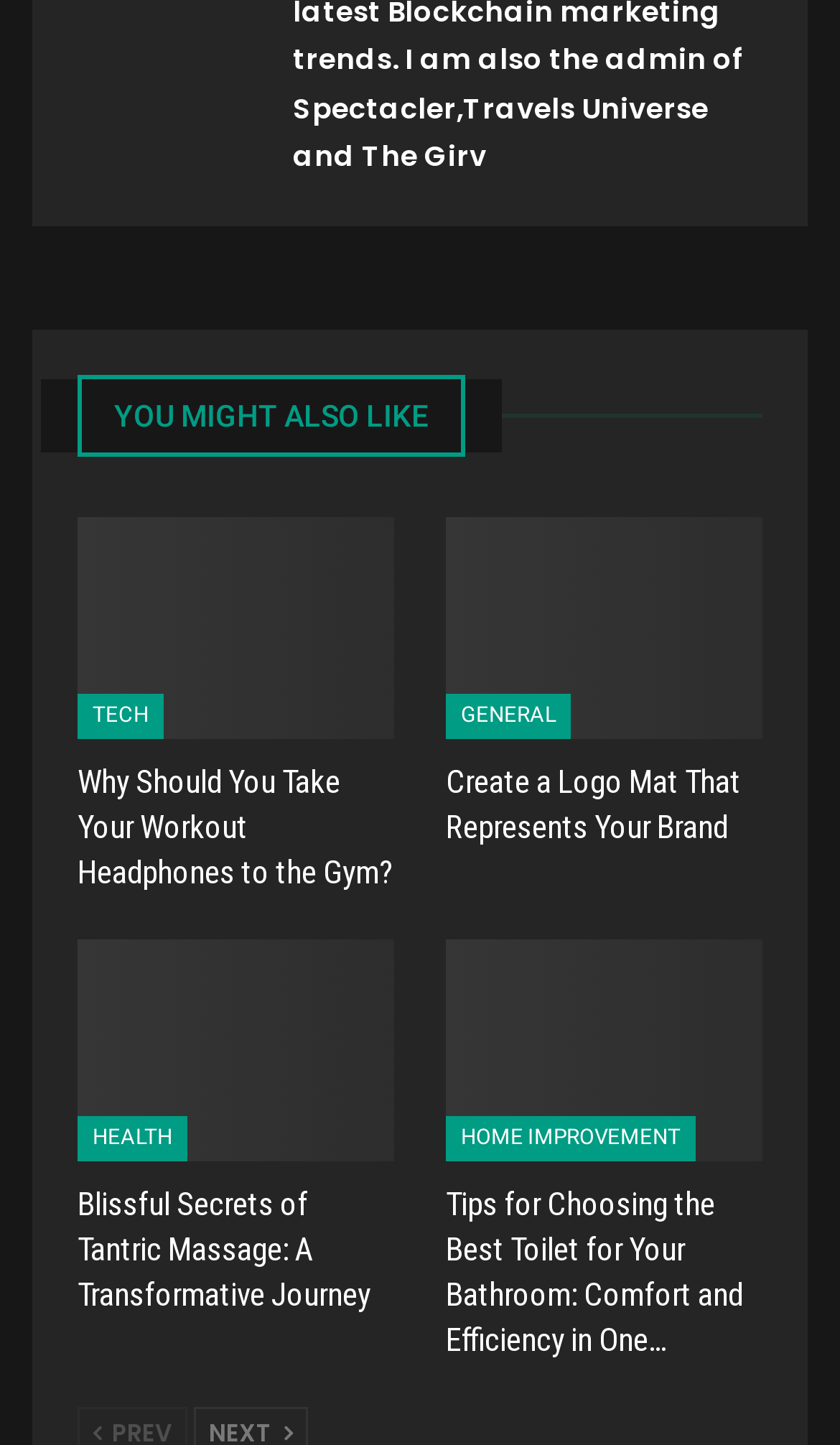Respond concisely with one word or phrase to the following query:
How many links are available under the YOU MIGHT ALSO LIKE section?

1